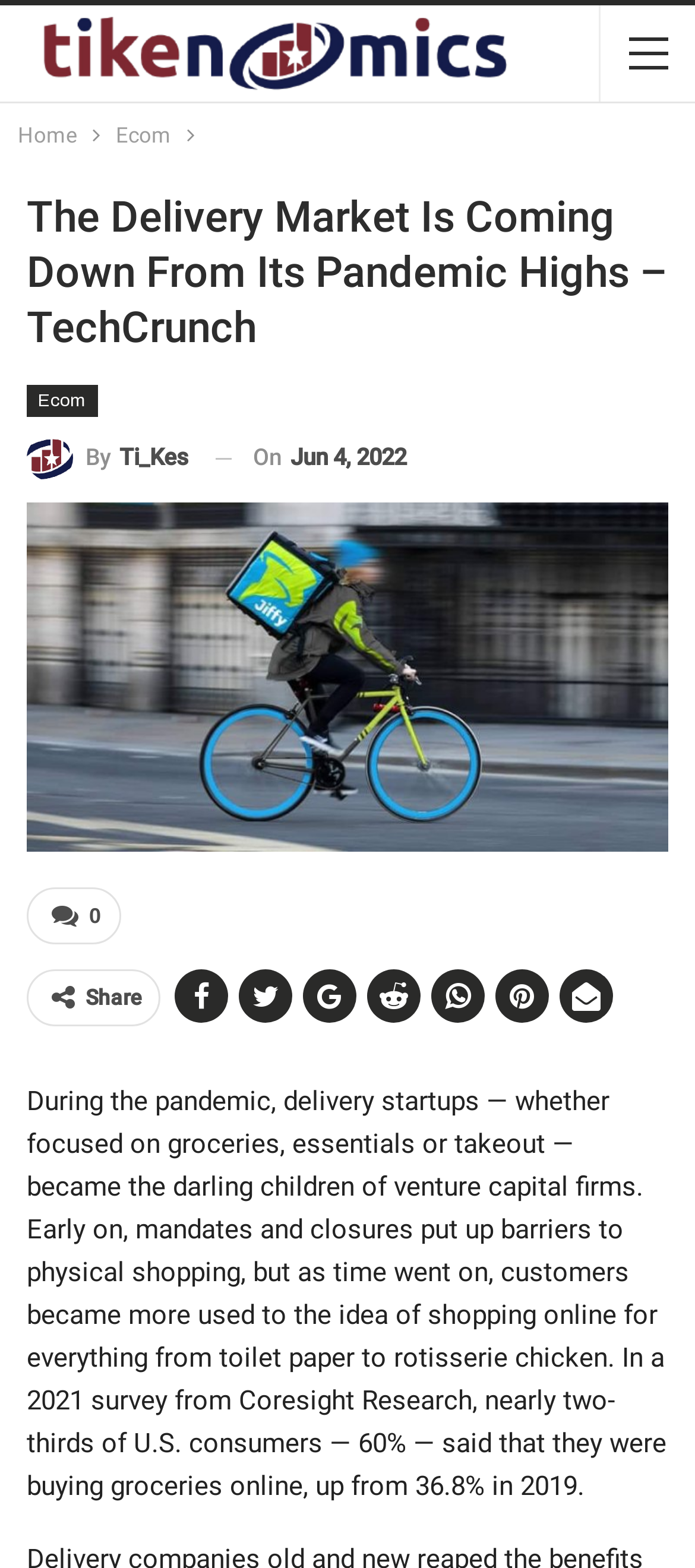Find the bounding box coordinates for the UI element that matches this description: "By Ti_Kes".

[0.038, 0.277, 0.272, 0.307]